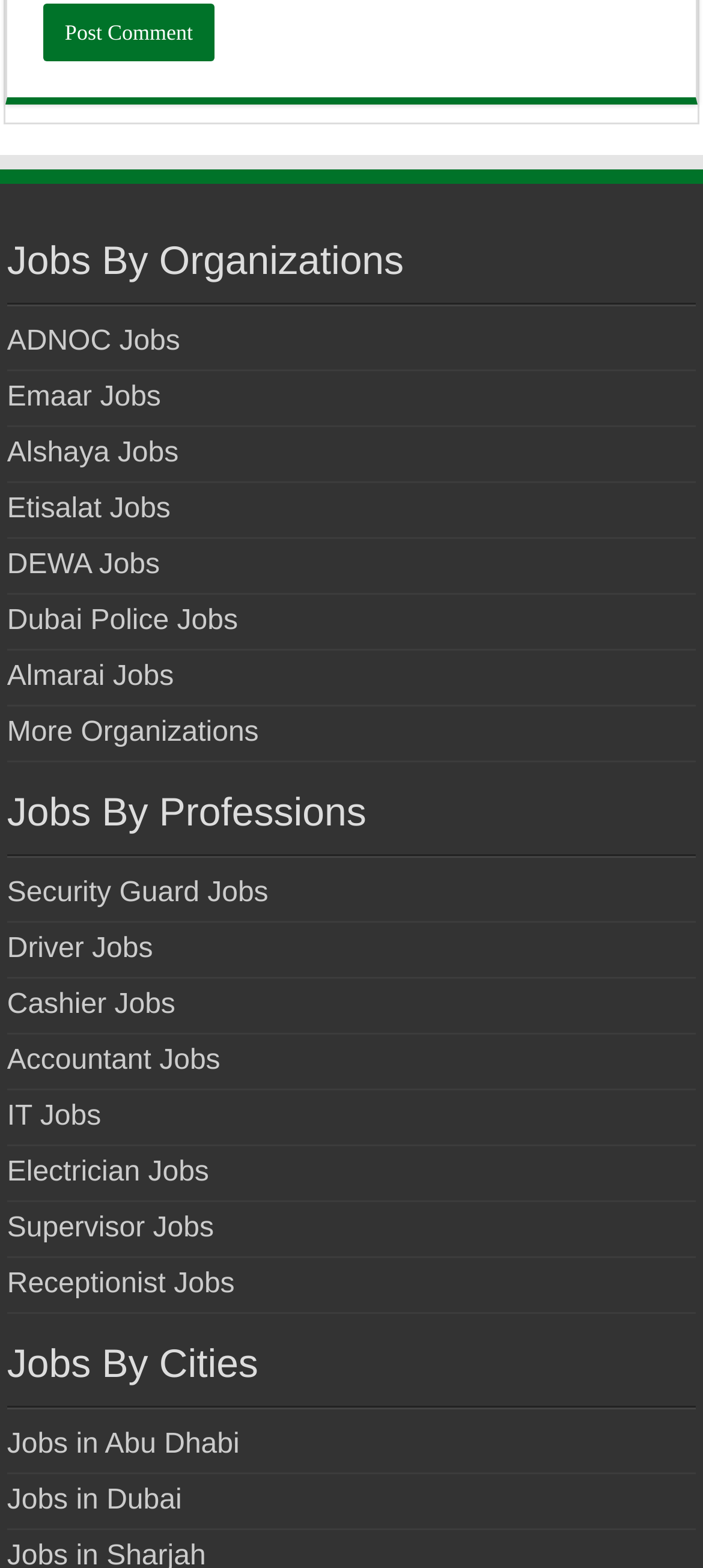What cities are listed under 'Jobs By Cities'?
Please provide a full and detailed response to the question.

The 'Jobs By Cities' section lists two cities, Abu Dhabi and Dubai, indicating that the webpage provides job listings categorized by city location.